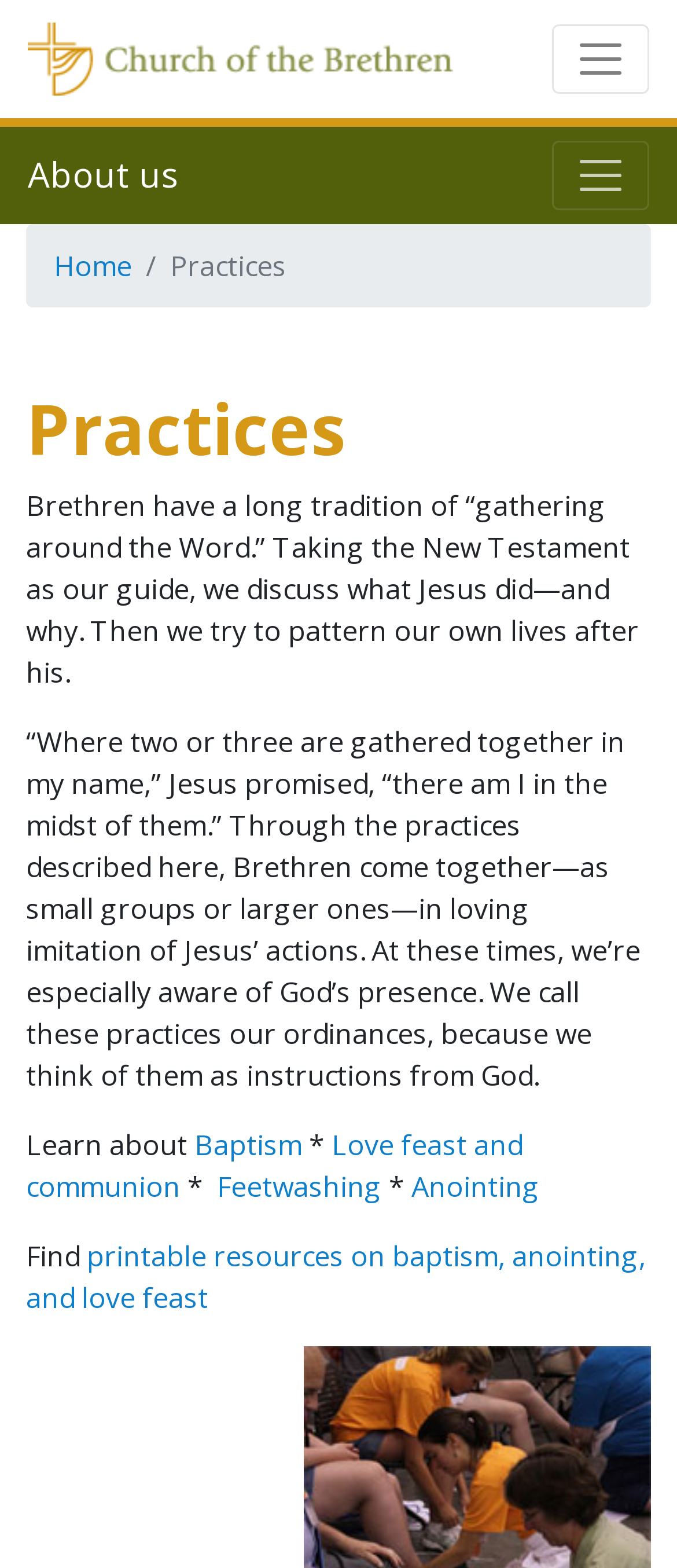Locate the bounding box coordinates of the segment that needs to be clicked to meet this instruction: "Schedule a call".

None